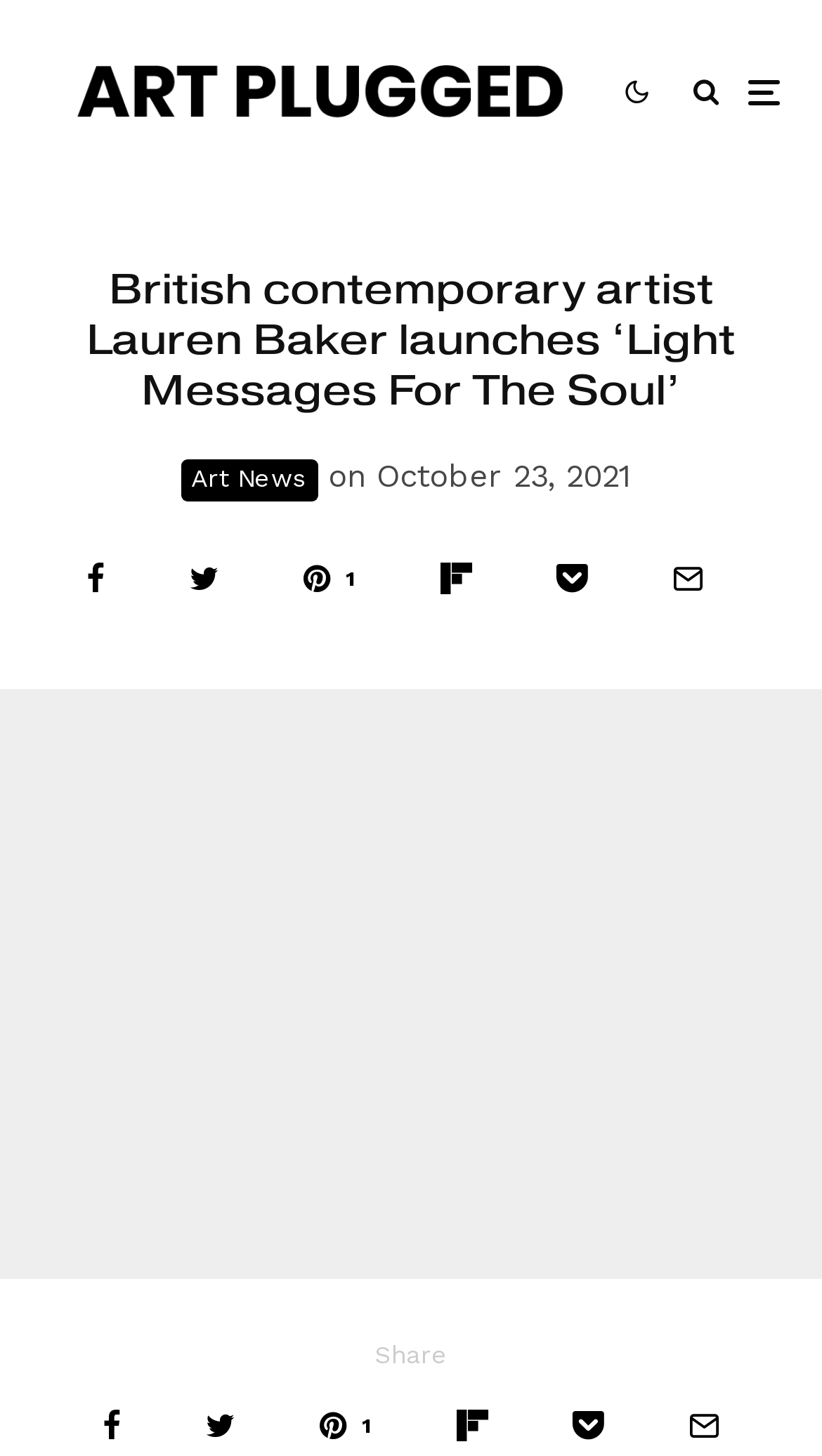Please predict the bounding box coordinates of the element's region where a click is necessary to complete the following instruction: "Email the article". The coordinates should be represented by four float numbers between 0 and 1, i.e., [left, top, right, bottom].

[0.818, 0.387, 0.856, 0.408]